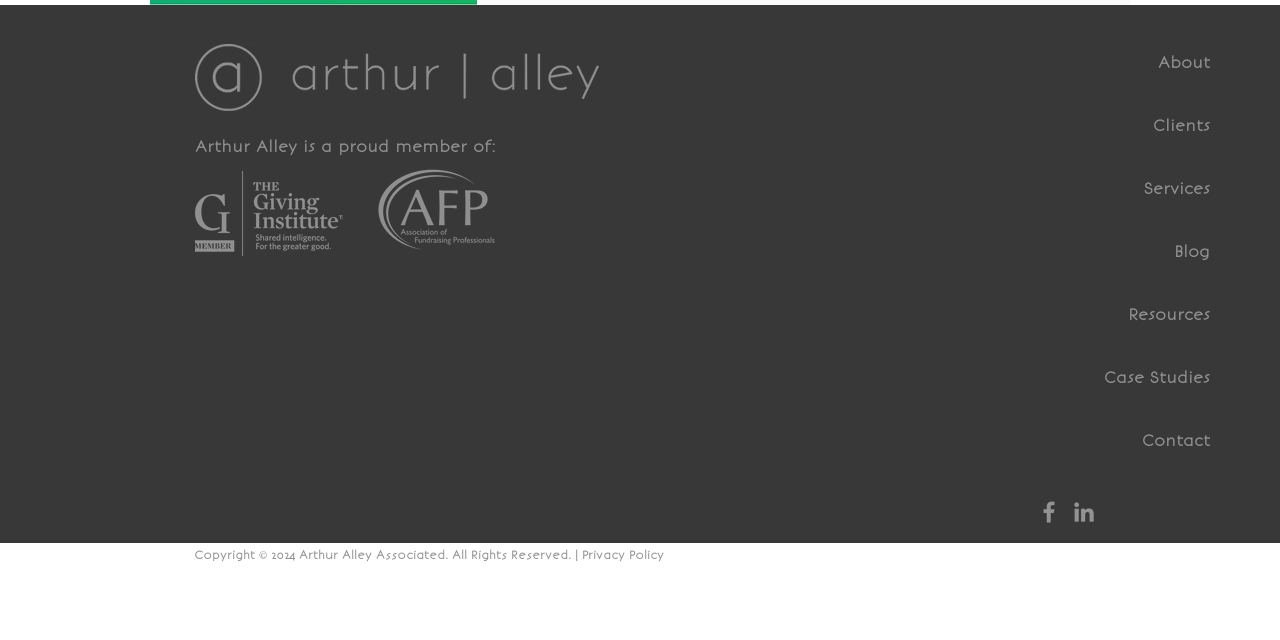Using the element description: "Clients", determine the bounding box coordinates. The coordinates should be in the format [left, top, right, bottom], with values between 0 and 1.

[0.688, 0.147, 0.952, 0.245]